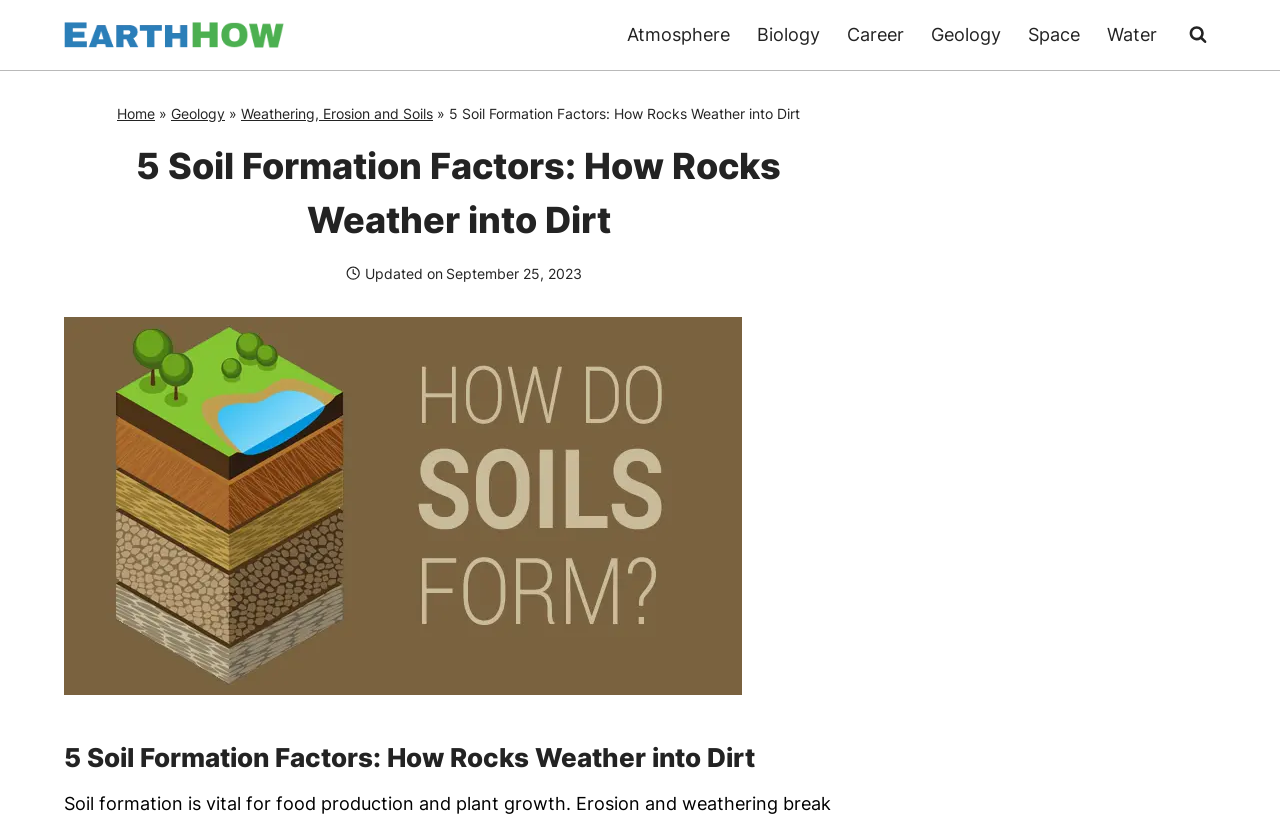What is the topic of the webpage?
Using the information presented in the image, please offer a detailed response to the question.

The topic of the webpage is soil formation, which is indicated by the heading '5 Soil Formation Factors: How Rocks Weather into Dirt' and the image of soil formation.